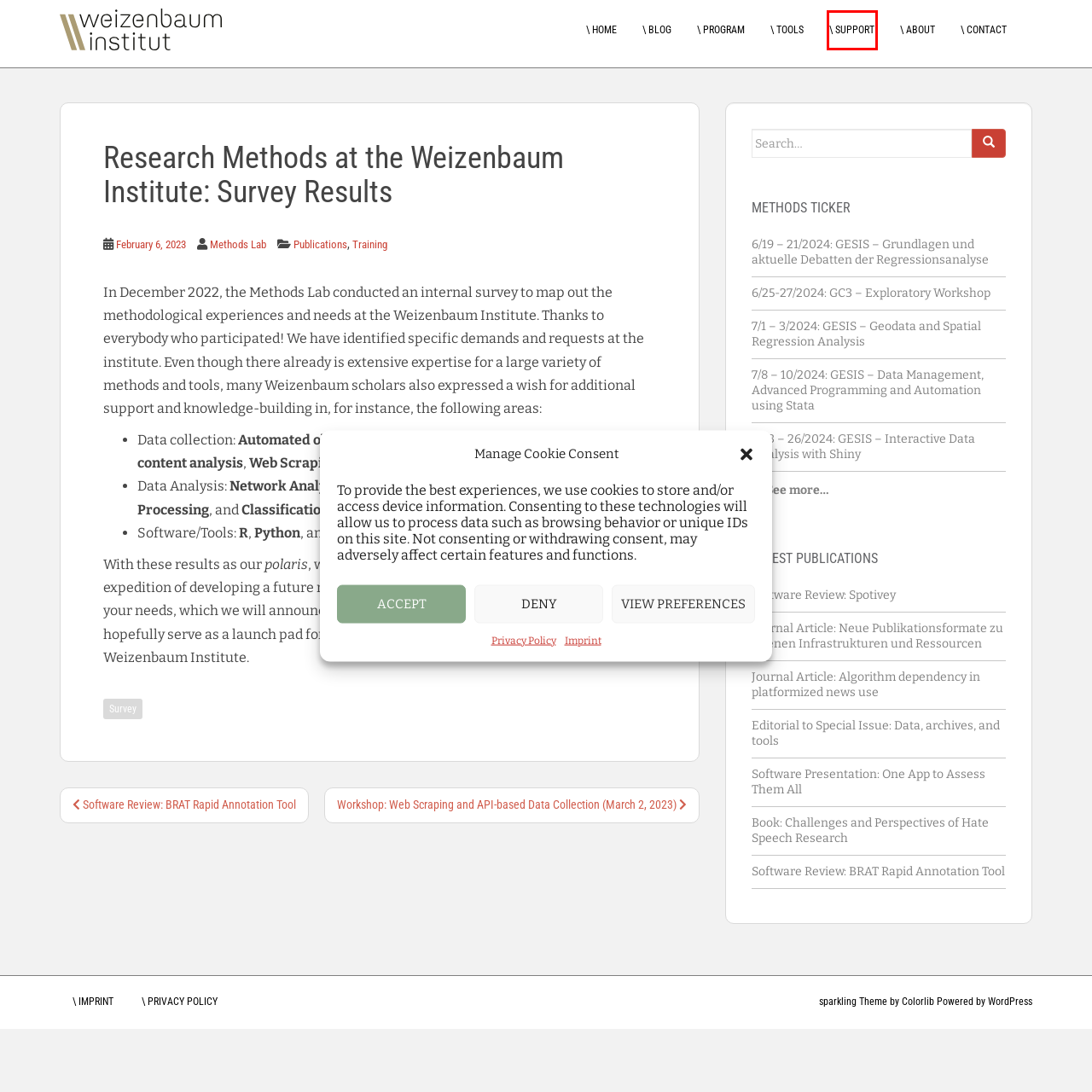Examine the screenshot of a webpage with a red bounding box around a UI element. Your task is to identify the webpage description that best corresponds to the new webpage after clicking the specified element. The given options are:
A. Workshop - Center for critical computational studies
B. Vol. 12: Challenges and Perspectives of Hate Speech Research – Digital Communication Research
C. BRAT Rapid Annotation Tool - Nomos eLibrary
D. Support – WI Methods Lab
E. Publications – WI Methods Lab
F. Methods Ticker – WI Methods Lab
G. Workshop: Web Scraping and API-based Data Collection (March 2, 2023) – WI Methods Lab
H. WordPress Themes & Website Templates - Colorlib

D